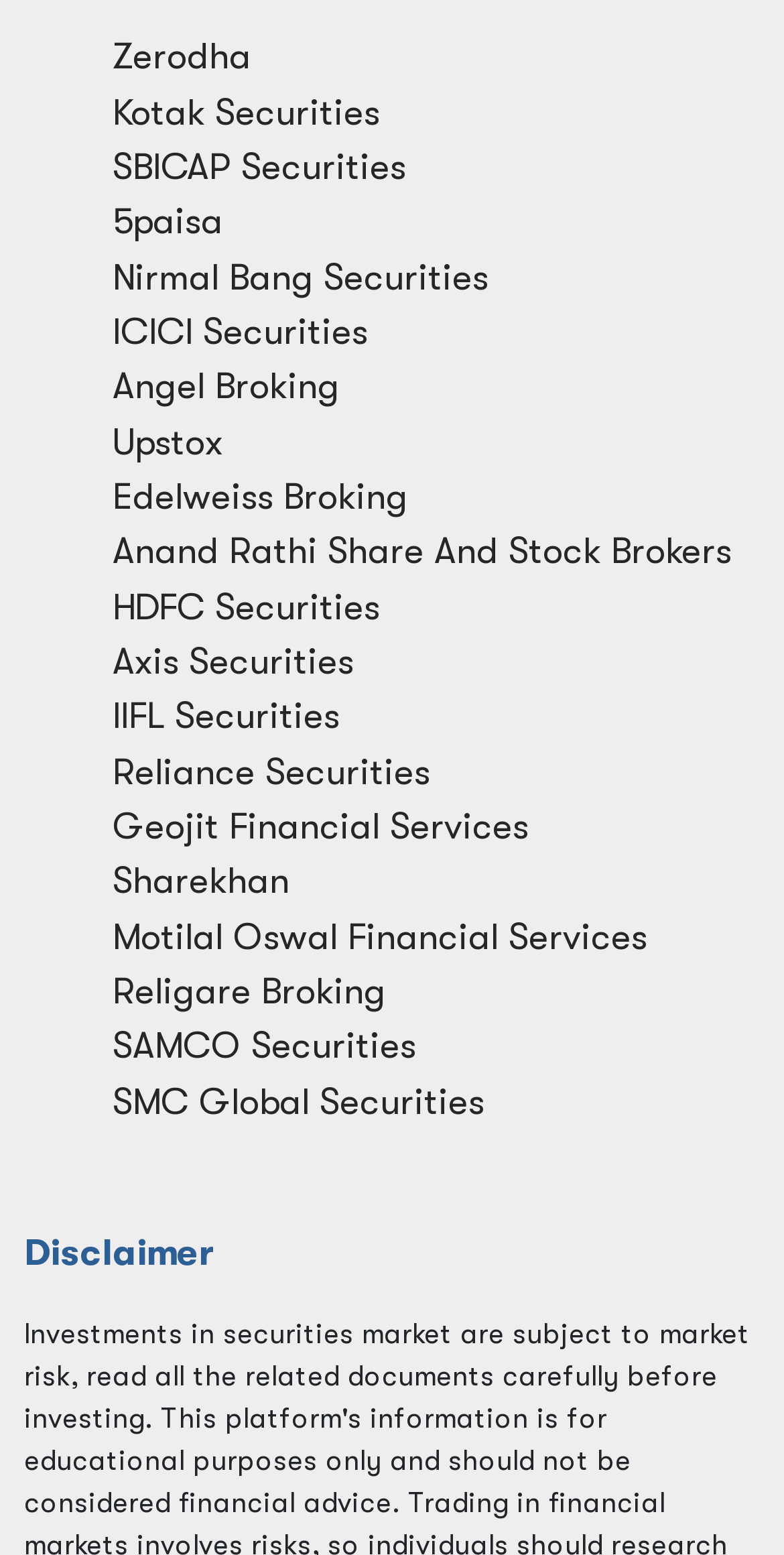Find and provide the bounding box coordinates for the UI element described with: "Reliance Securities".

[0.144, 0.483, 0.549, 0.509]